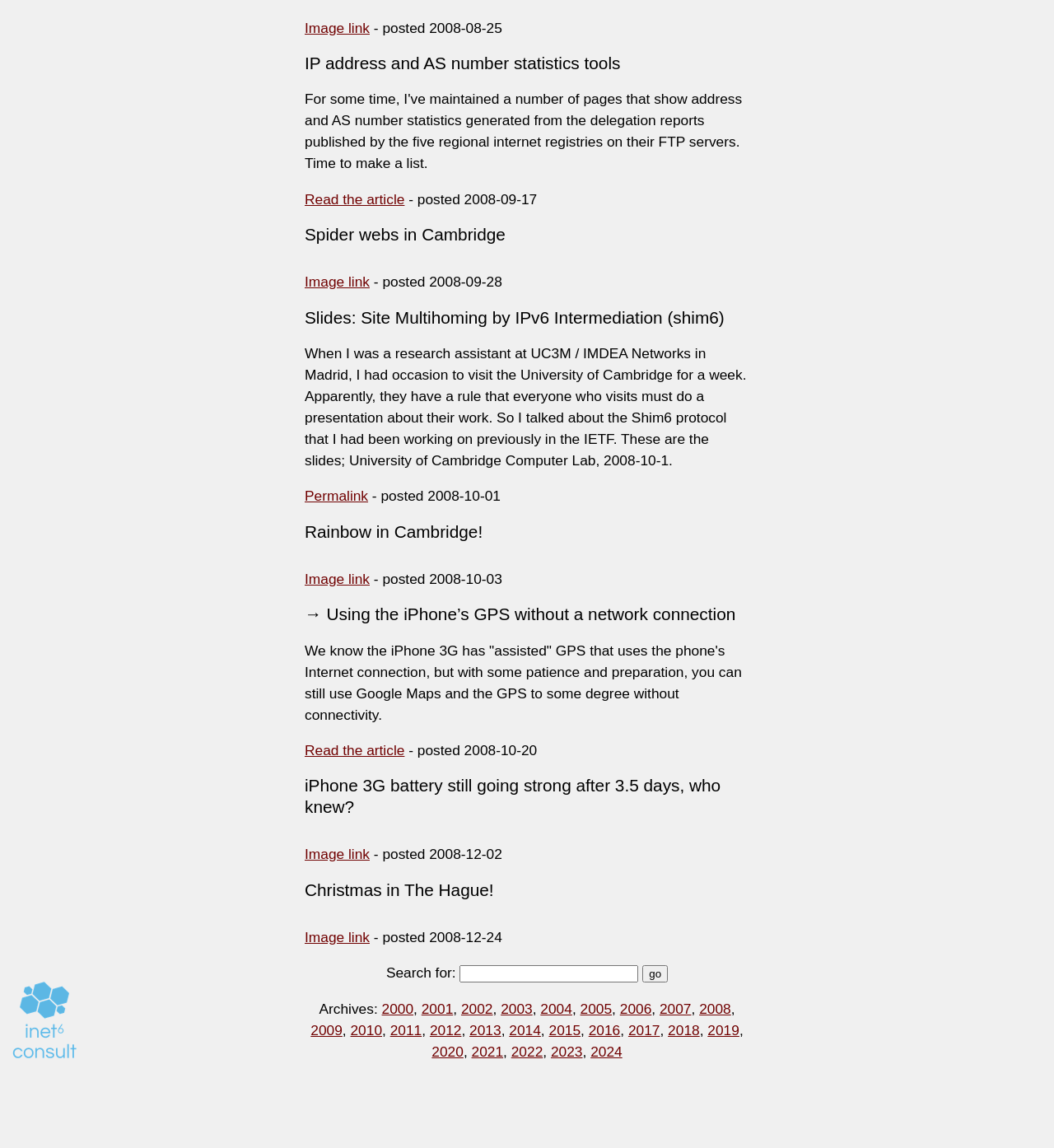What are the archives of the webpage?
Provide a fully detailed and comprehensive answer to the question.

I determined the answer by looking at the links that come after the 'Archives:' StaticText element, which have the text of different years from 2000 to 2024.